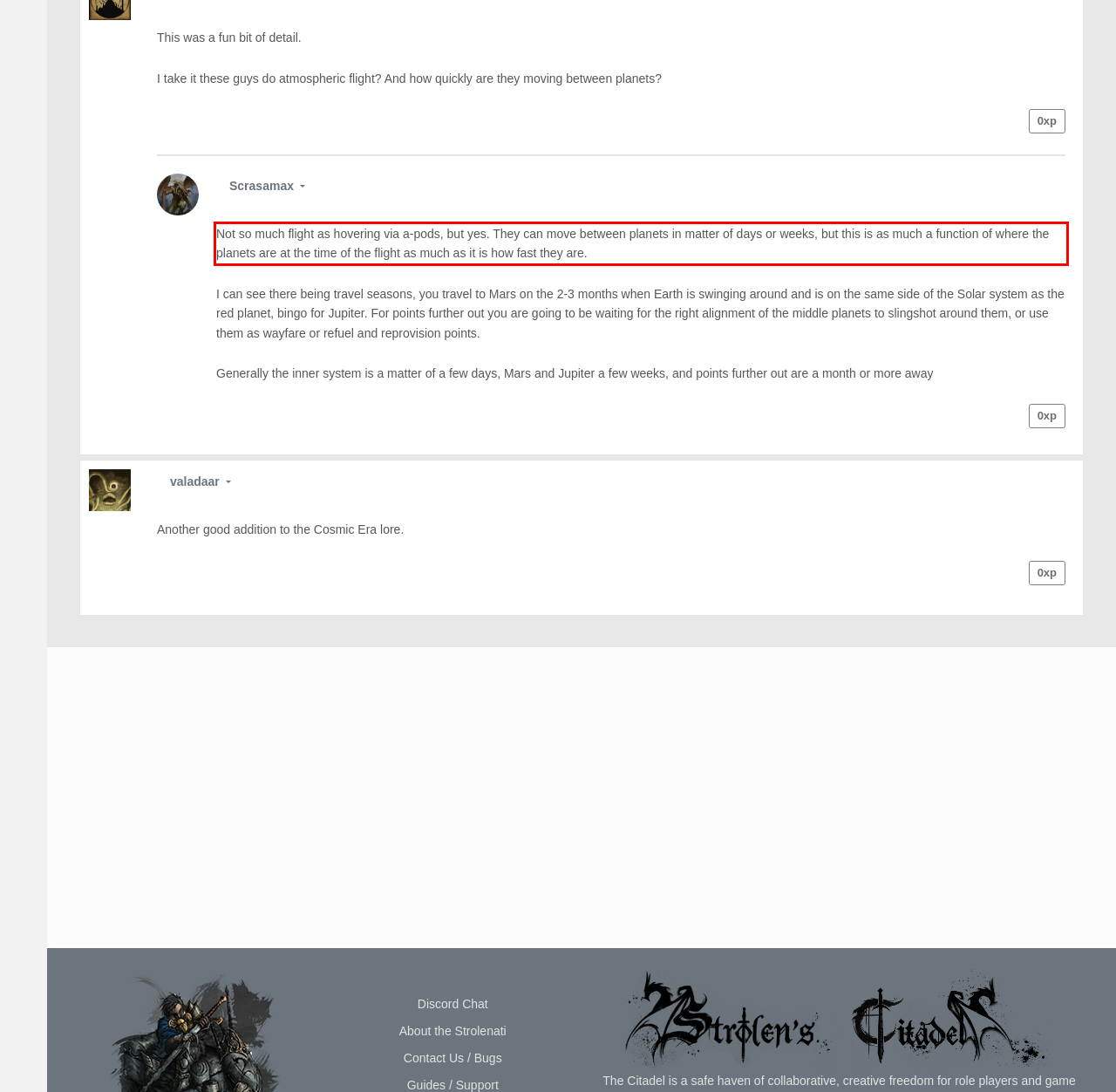Within the screenshot of a webpage, identify the red bounding box and perform OCR to capture the text content it contains.

Not so much flight as hovering via a-pods, but yes. They can move between planets in matter of days or weeks, but this is as much a function of where the planets are at the time of the flight as much as it is how fast they are.